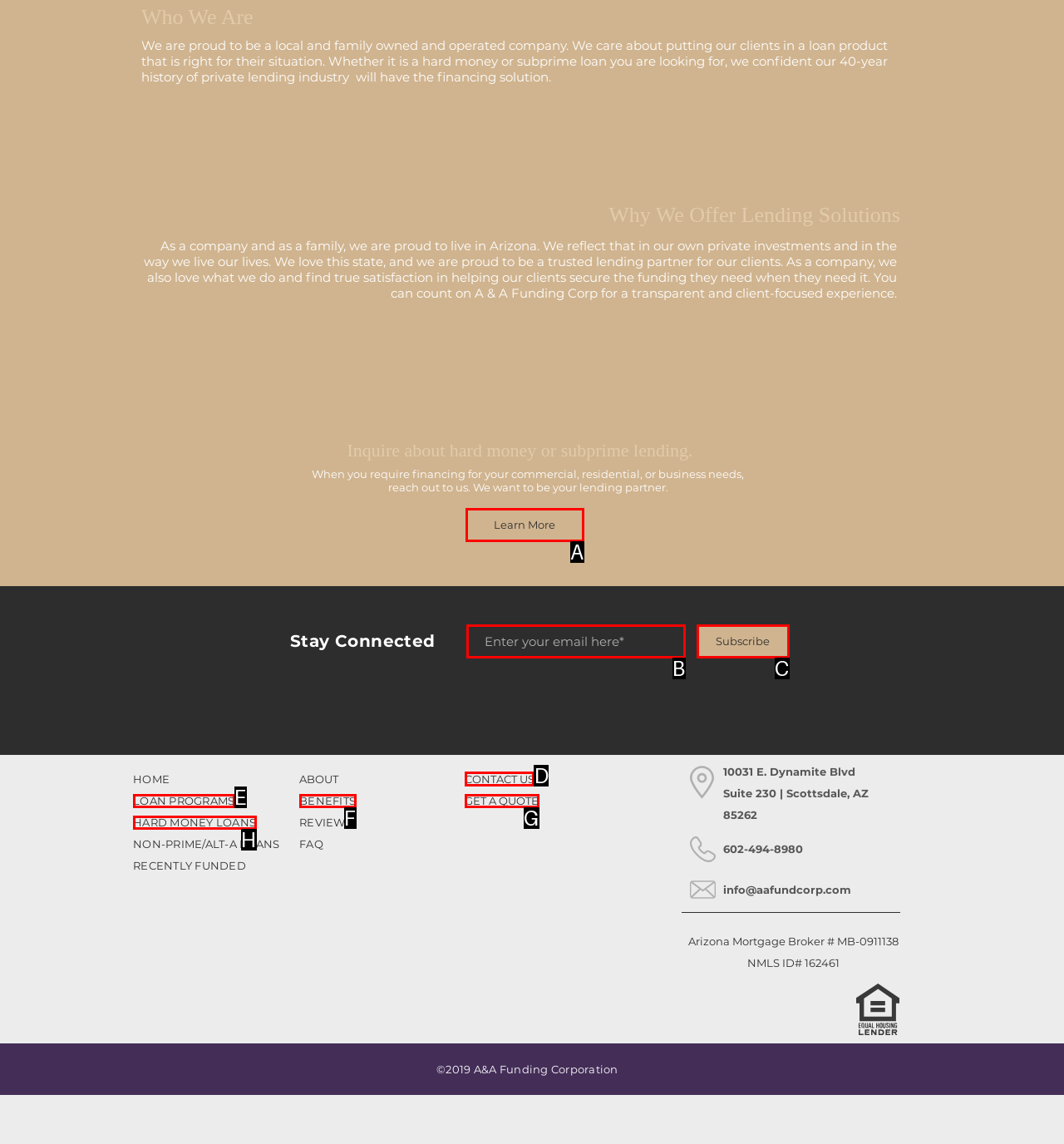Choose the HTML element to click for this instruction: Contact us Answer with the letter of the correct choice from the given options.

D